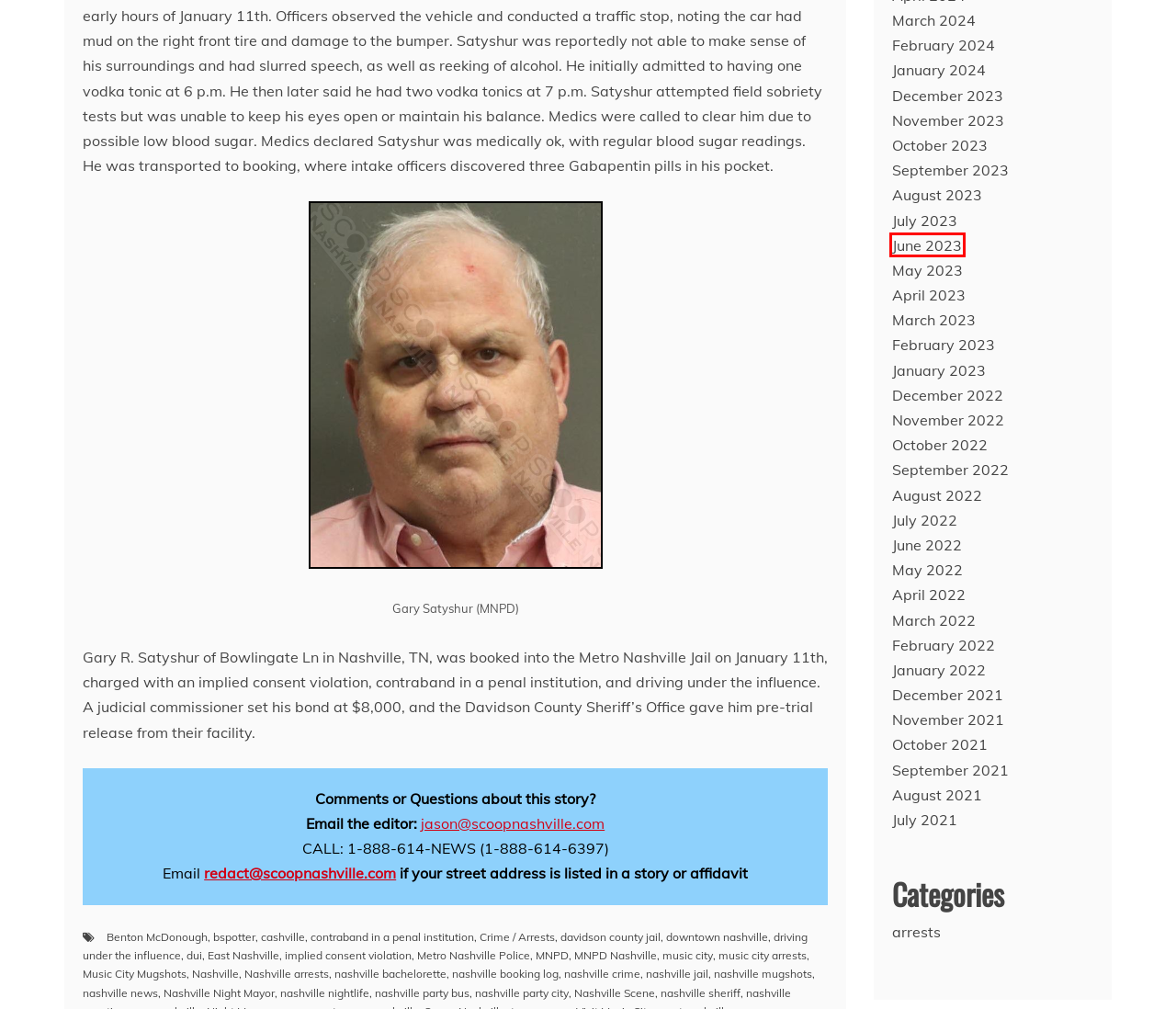You have a screenshot of a webpage, and a red bounding box highlights an element. Select the webpage description that best fits the new page after clicking the element within the bounding box. Options are:
A. driving under the influence – Downtown Nashville's Broadway Crime
B. nashville party bus – Downtown Nashville's Broadway Crime
C. MNPD – Downtown Nashville's Broadway Crime
D. June 2023 – Downtown Nashville's Broadway Crime
E. nashville bachelorette – Downtown Nashville's Broadway Crime
F. March 2022 – Downtown Nashville's Broadway Crime
G. MNPD Nashville – Downtown Nashville's Broadway Crime
H. July 2021 – Downtown Nashville's Broadway Crime

D